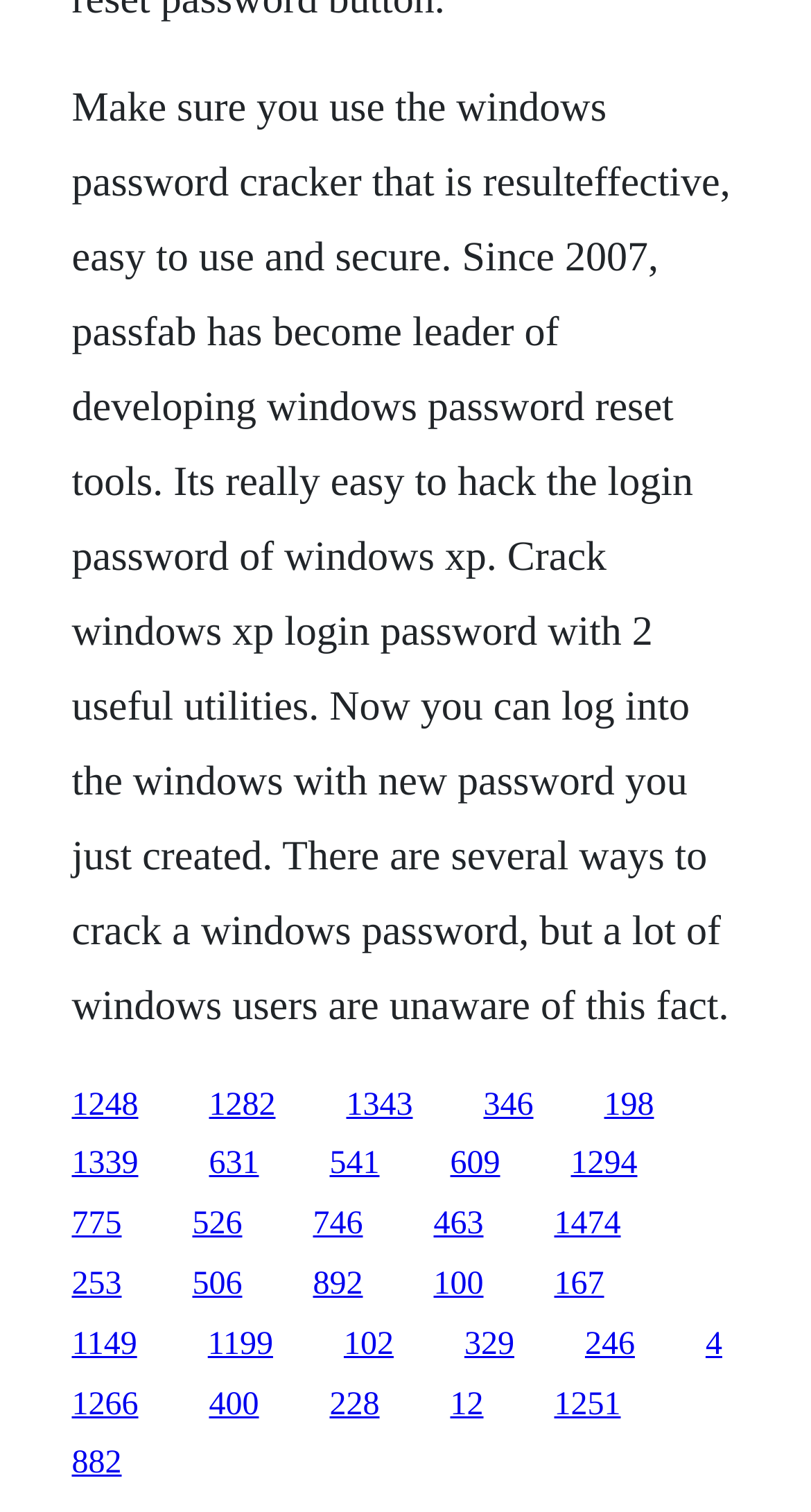Predict the bounding box of the UI element based on this description: "1248".

[0.088, 0.719, 0.171, 0.742]